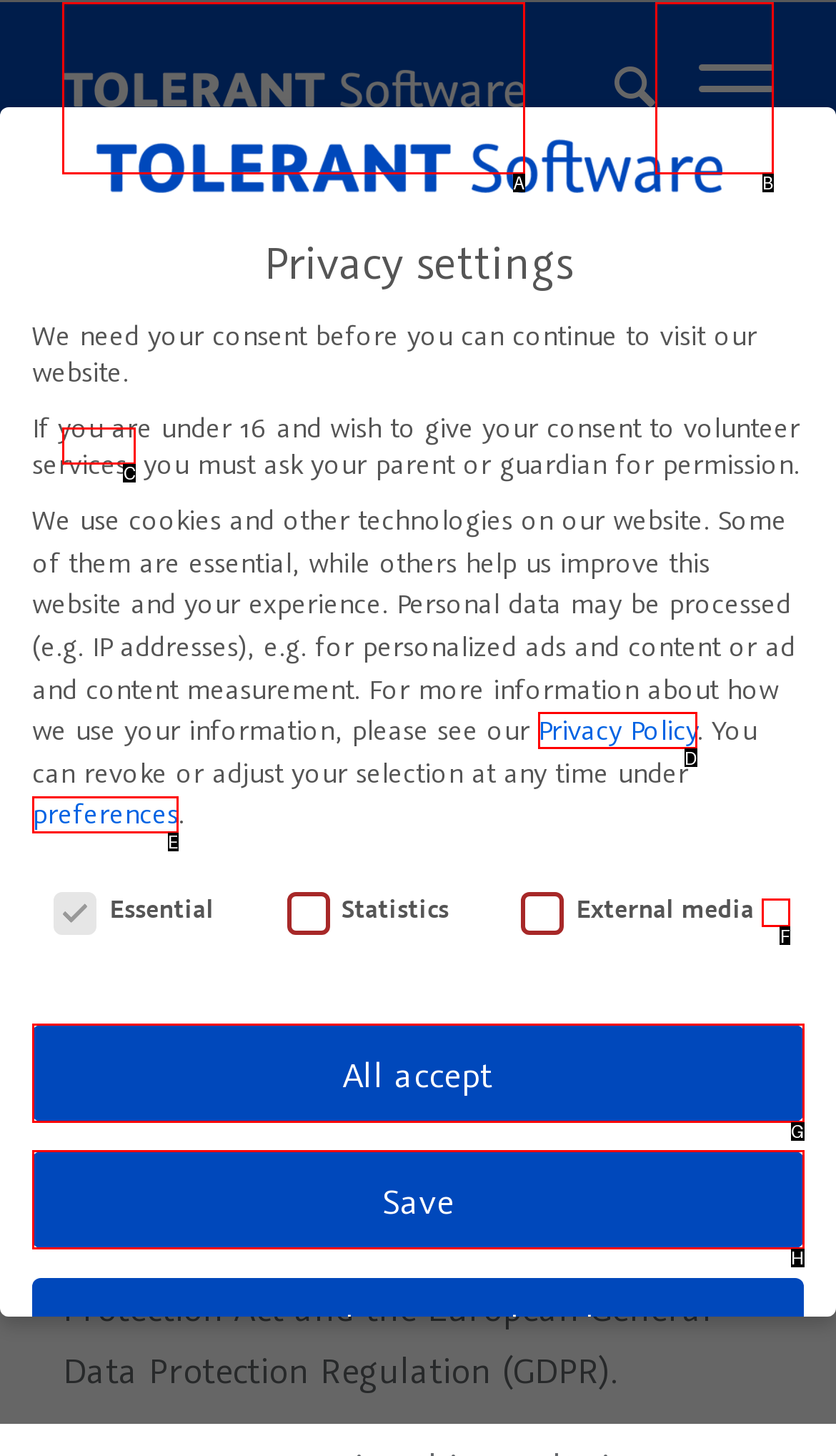What letter corresponds to the UI element described here: Privacy Policy
Reply with the letter from the options provided.

D